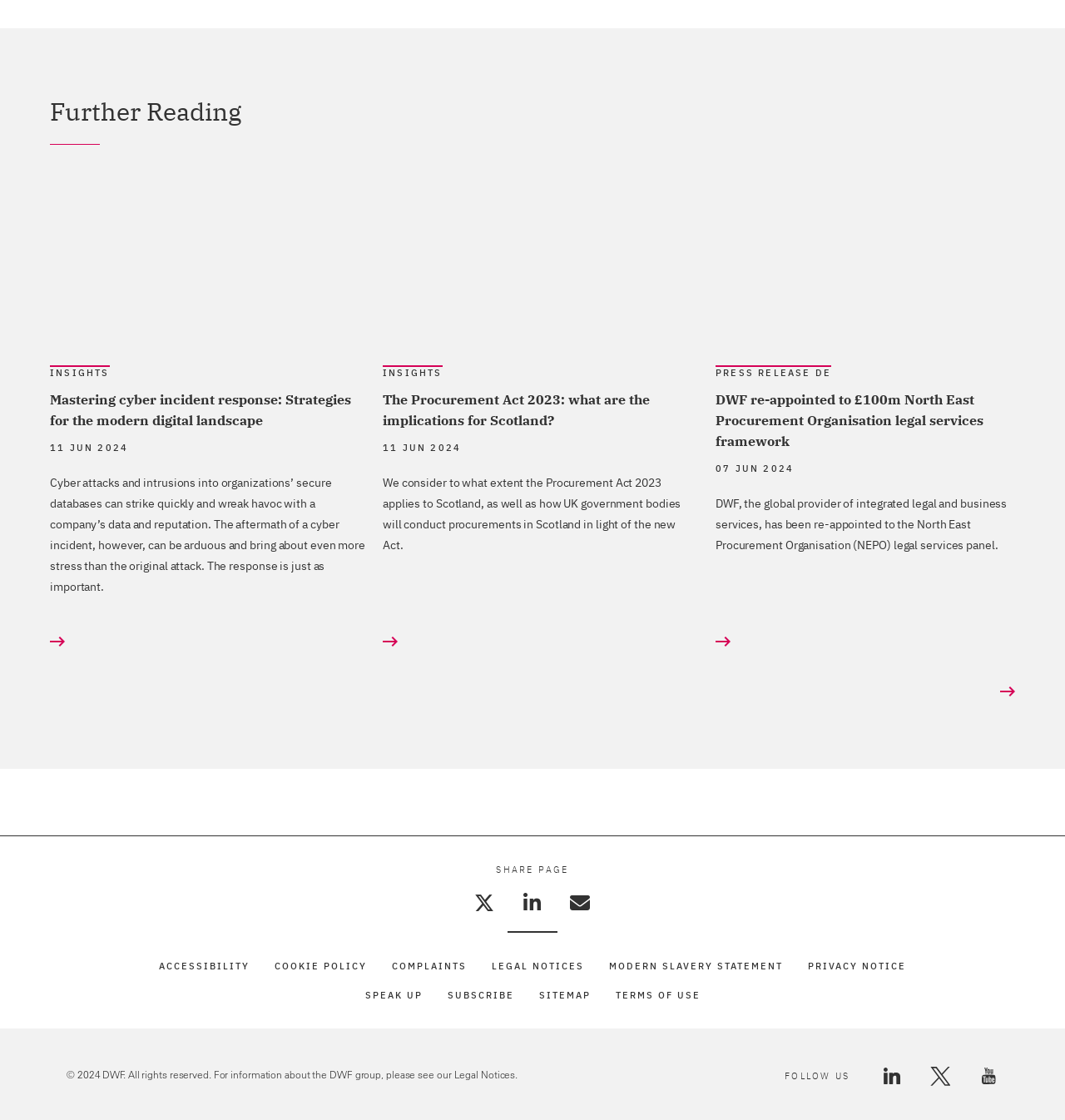Indicate the bounding box coordinates of the element that needs to be clicked to satisfy the following instruction: "Read about mastering cyber incident response". The coordinates should be four float numbers between 0 and 1, i.e., [left, top, right, bottom].

[0.047, 0.159, 0.344, 0.311]